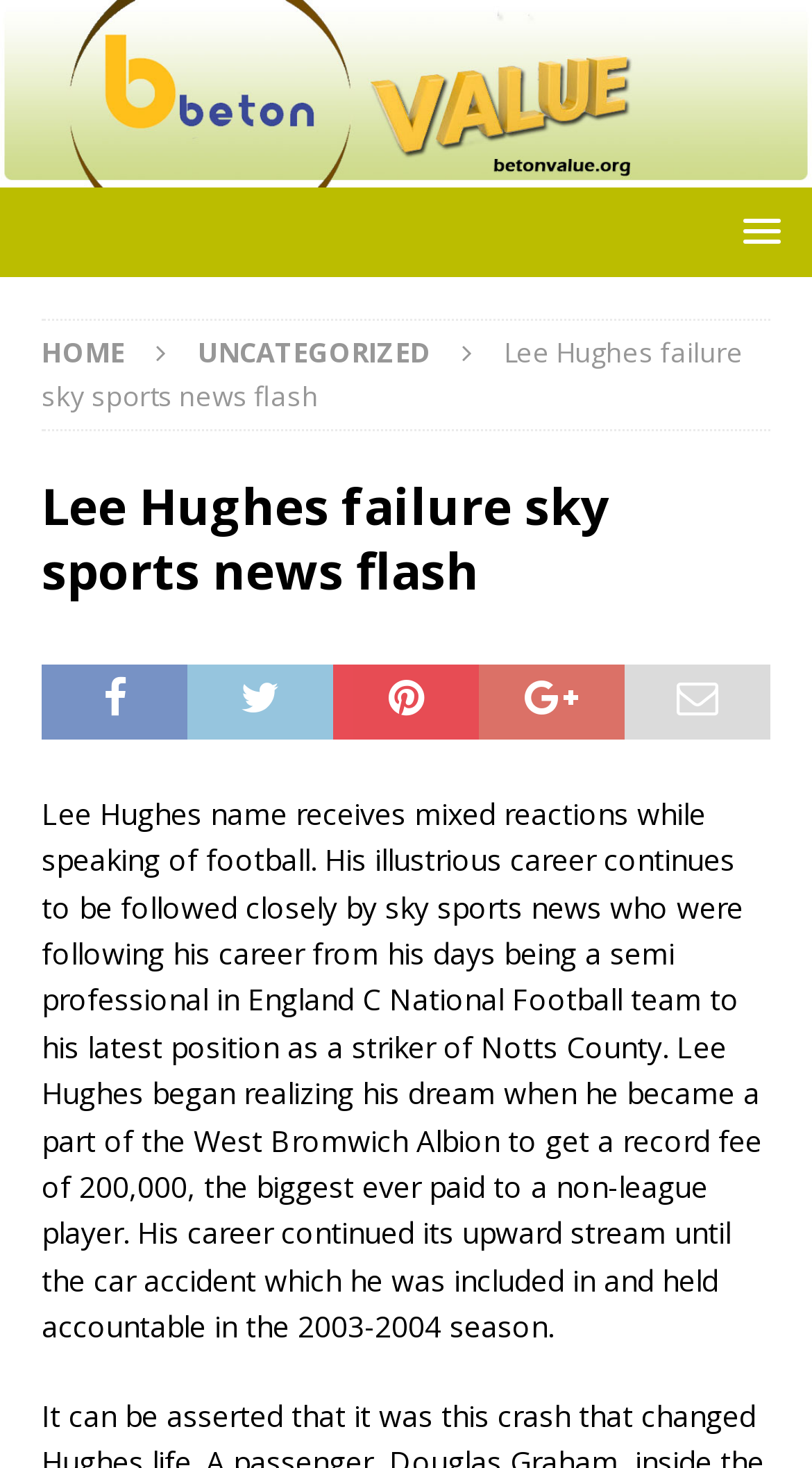Please determine the bounding box coordinates, formatted as (top-left x, top-left y, bottom-right x, bottom-right y), with all values as floating point numbers between 0 and 1. Identify the bounding box of the region described as: title="betonvalue"

[0.0, 0.098, 1.0, 0.125]